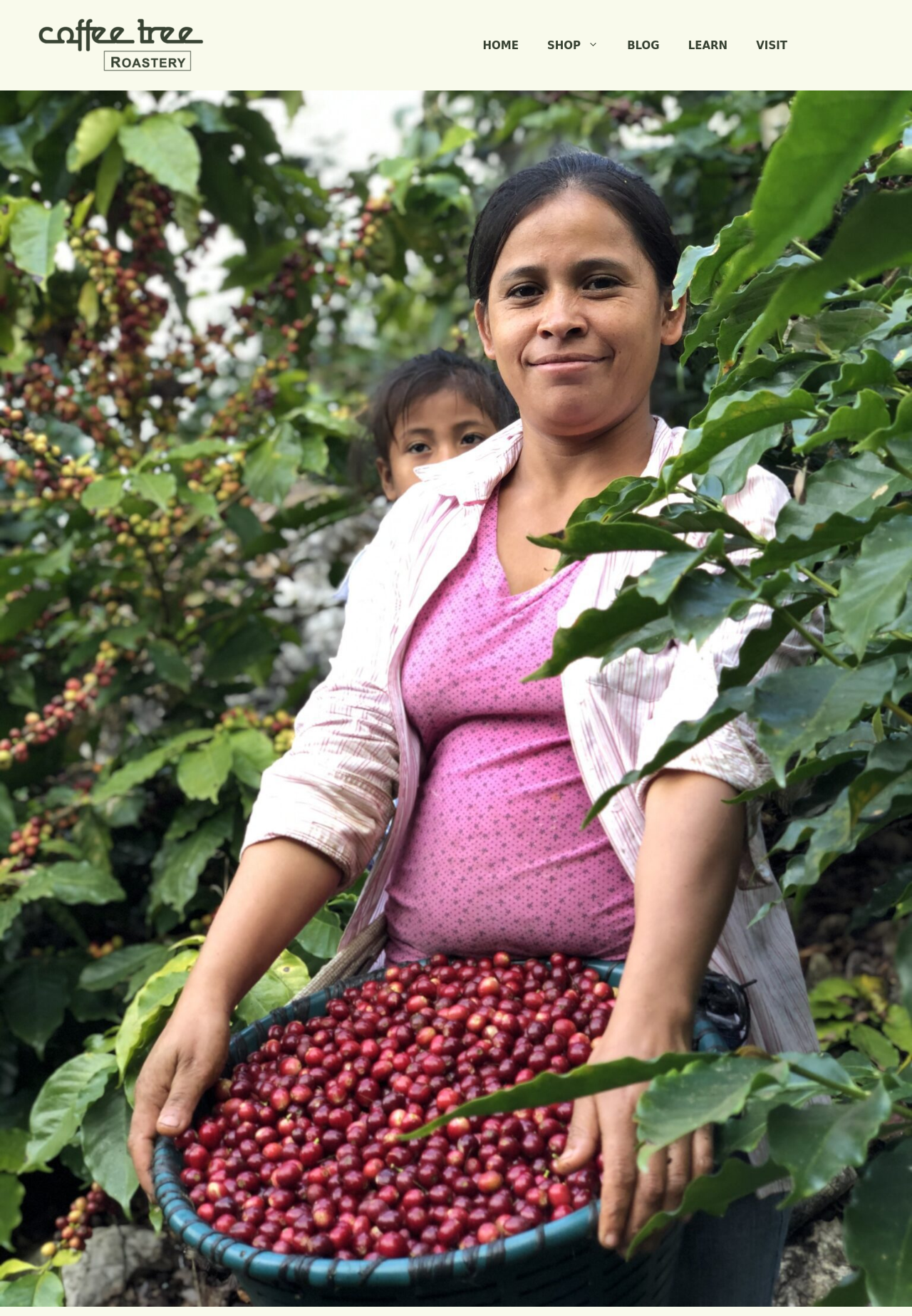Using the description: "HOME", identify the bounding box of the corresponding UI element in the screenshot.

[0.514, 0.018, 0.584, 0.051]